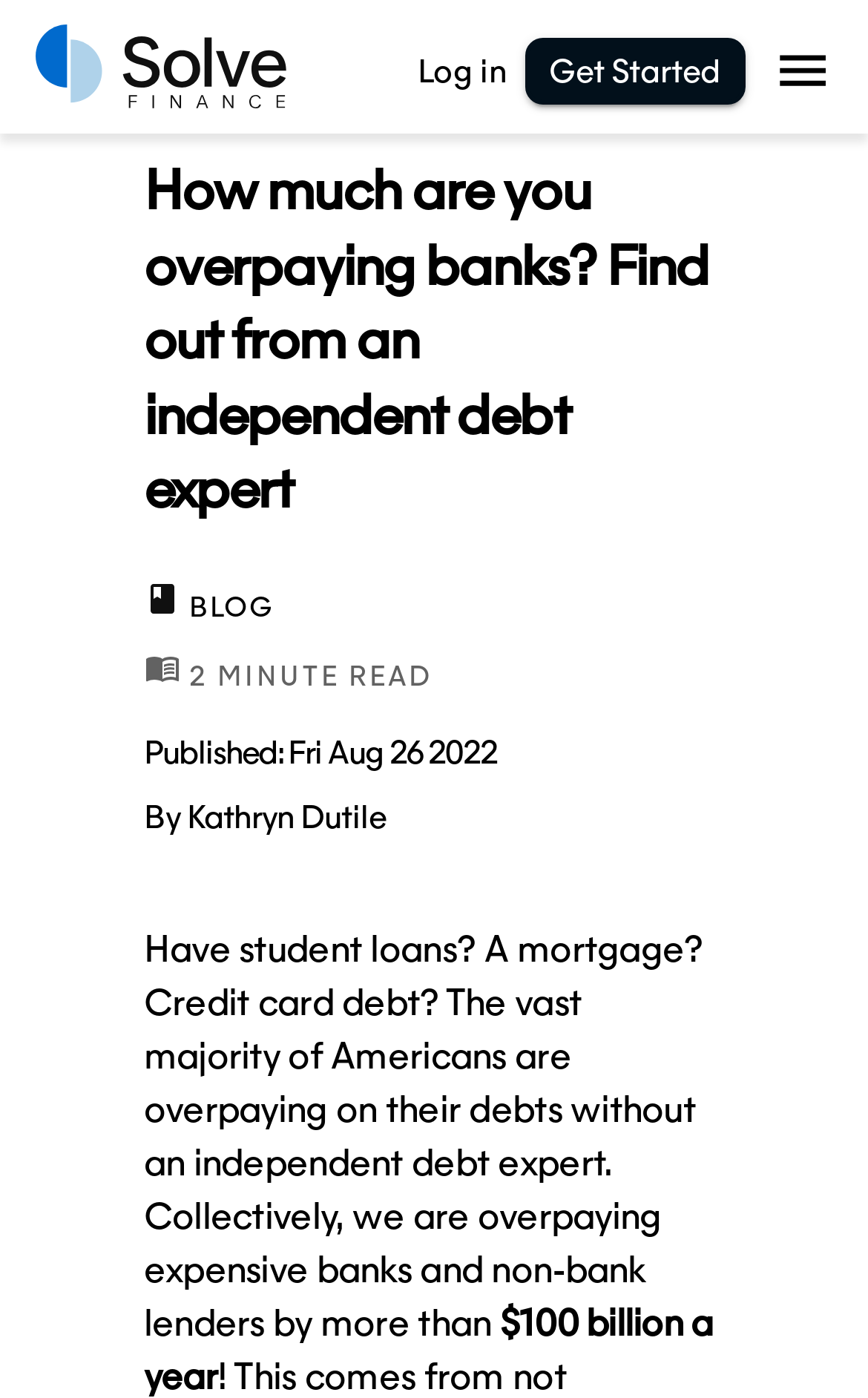Based on the provided description, "Get Started", find the bounding box of the corresponding UI element in the screenshot.

[0.604, 0.027, 0.858, 0.075]